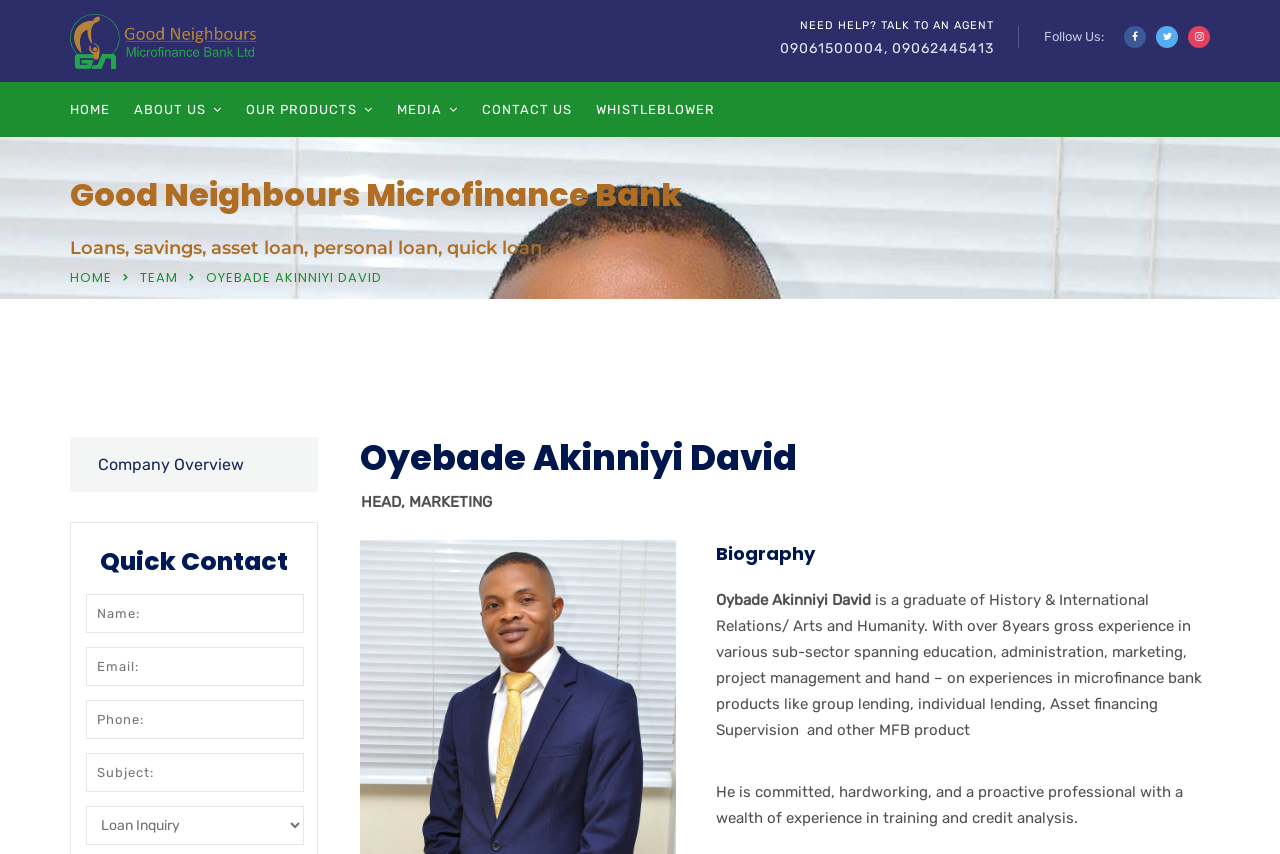By analyzing the image, answer the following question with a detailed response: What is Oyebade Akinniyi David's educational background?

I found the answer by looking at the static text element with the description 'Oybade Akinniyi David is a graduate of History & International Relations/ Arts and Humanity...' which is located in the biography section.